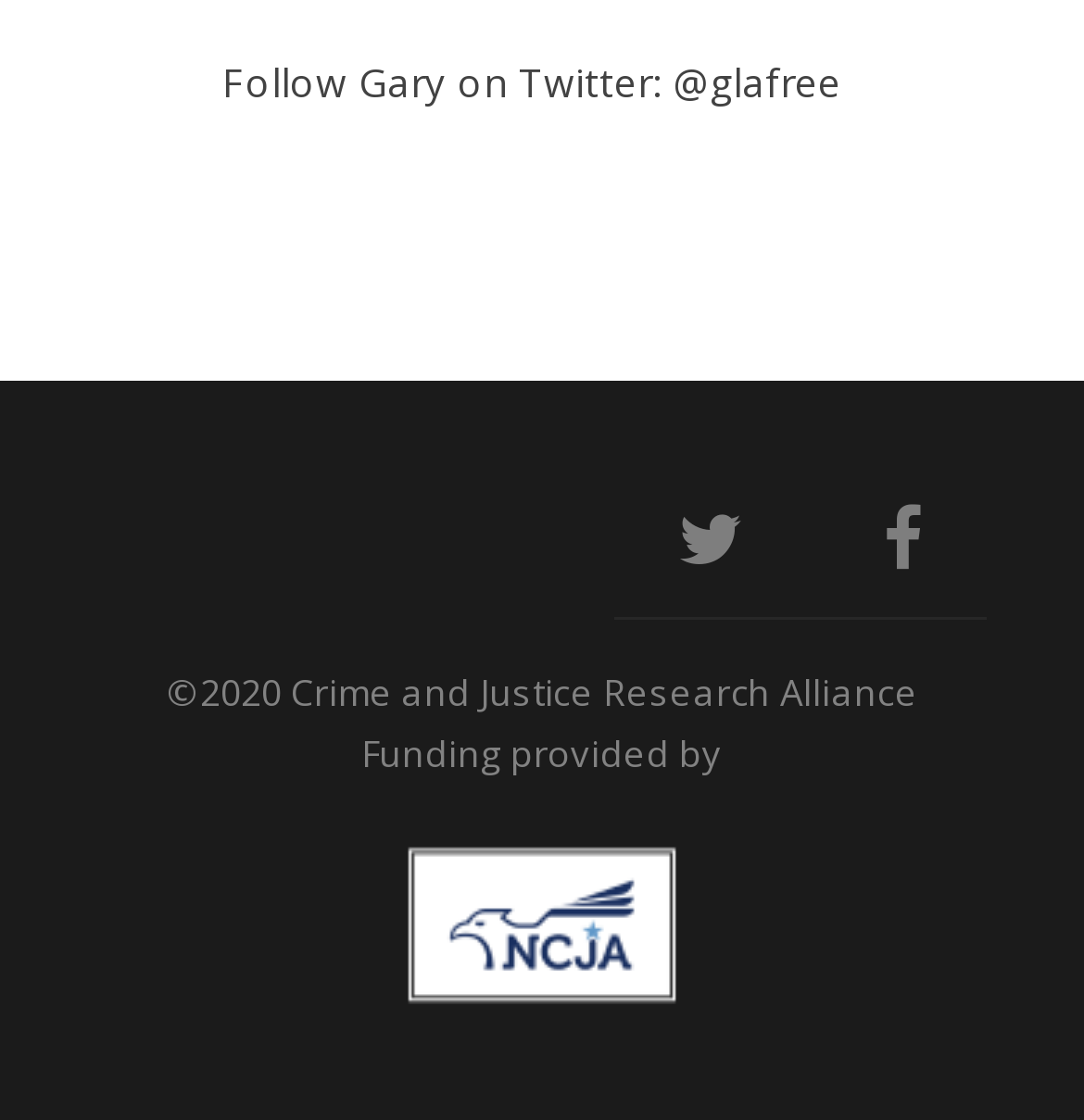What is the position of the funding text?
Using the image as a reference, deliver a detailed and thorough answer to the question.

The webpage contains a static text 'Funding provided by' which is positioned at the bottom of the webpage, as indicated by its y1 and y2 coordinates (0.651, 0.695) which are higher than the y1 and y2 coordinates of other elements.